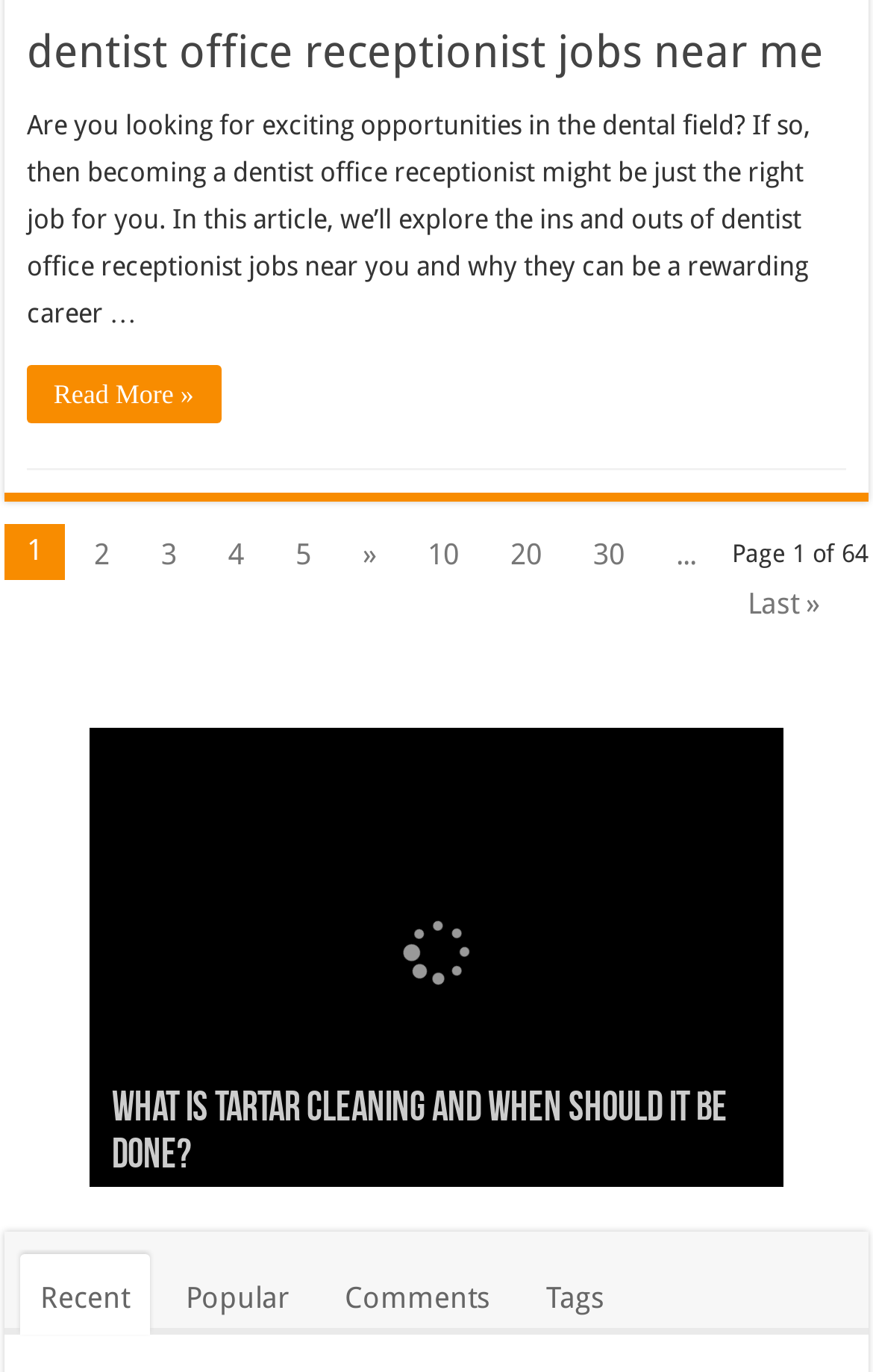Please mark the clickable region by giving the bounding box coordinates needed to complete this instruction: "View recent posts".

[0.023, 0.914, 0.172, 0.972]